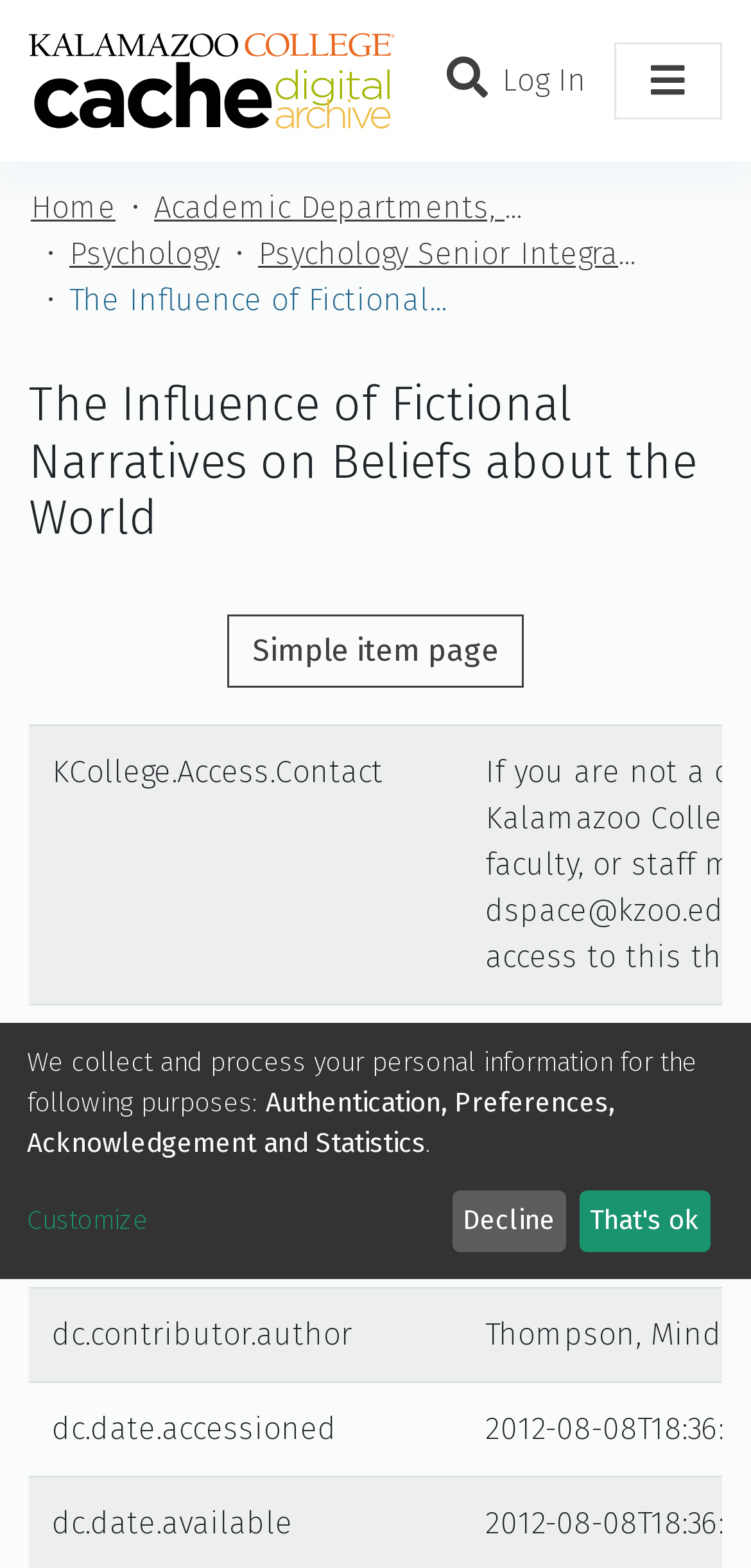Given the element description: "Psychology Senior Integrated Projects", predict the bounding box coordinates of the UI element it refers to, using four float numbers between 0 and 1, i.e., [left, top, right, bottom].

[0.344, 0.147, 0.856, 0.177]